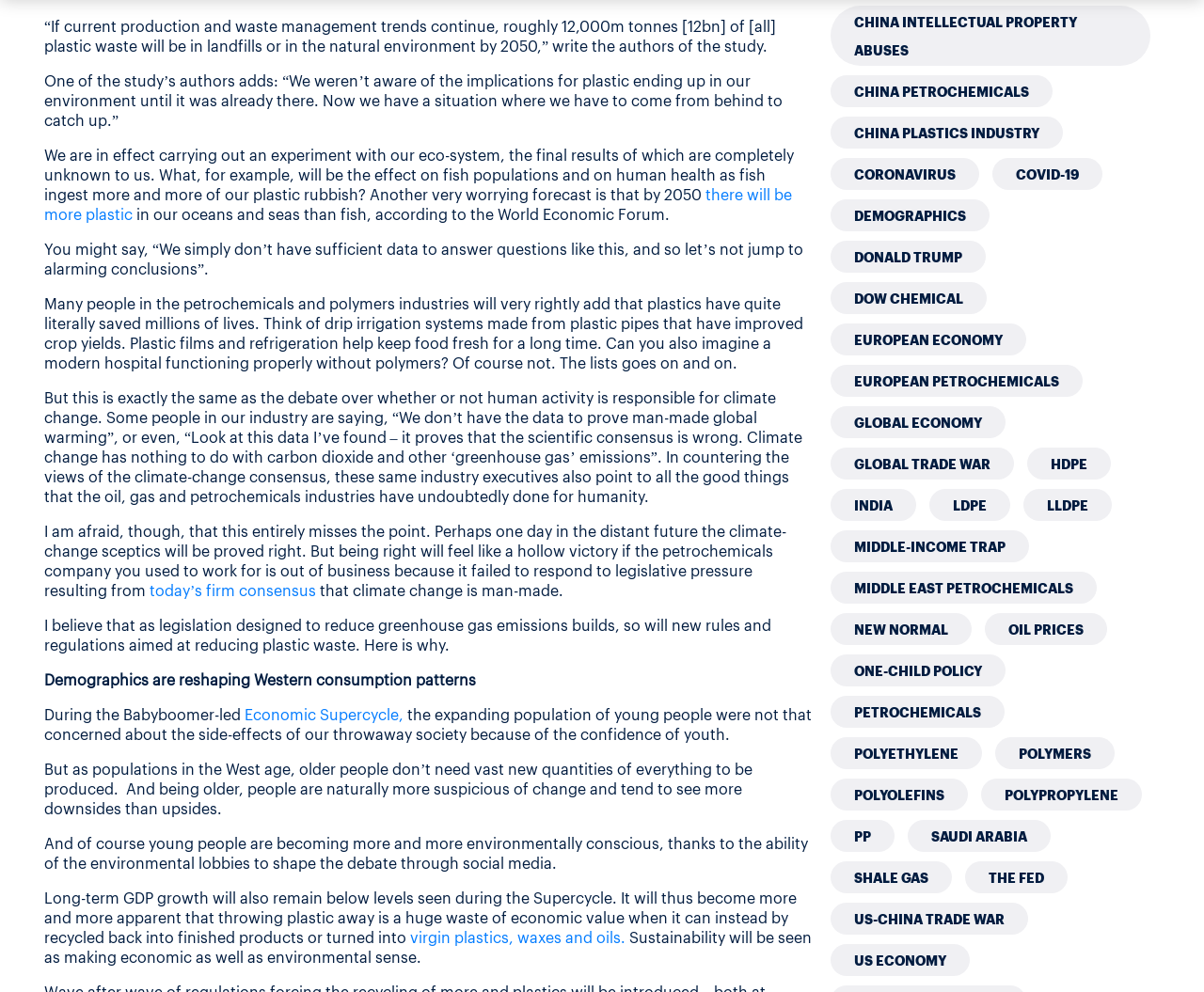Identify the bounding box coordinates for the UI element described by the following text: "shale gas". Provide the coordinates as four float numbers between 0 and 1, in the format [left, top, right, bottom].

[0.69, 0.869, 0.791, 0.901]